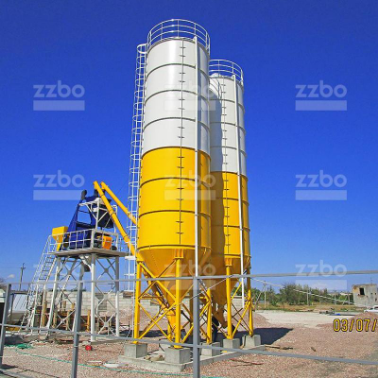Provide a thorough description of the image, including all visible elements.

The image showcases a concrete batching plant, prominently featuring two large, cylindrical silos with a striking yellow and white color scheme. The silos are elevated on a robust metal structure, facilitating the storage of dry materials like cement, ensuring efficient access for loading and feeding into the concrete mixer. A worker can be seen on a platform connected to the structure, overseeing operations from a safe height. The backdrop is a clear blue sky, emphasizing the industrial setting of the plant, which is designed for high productivity and reliability in concrete production. This facility is part of the offerings from Златоустовский Завод Бетоносмесительного Оборудования, aimed at wholesale supply in the construction sector.